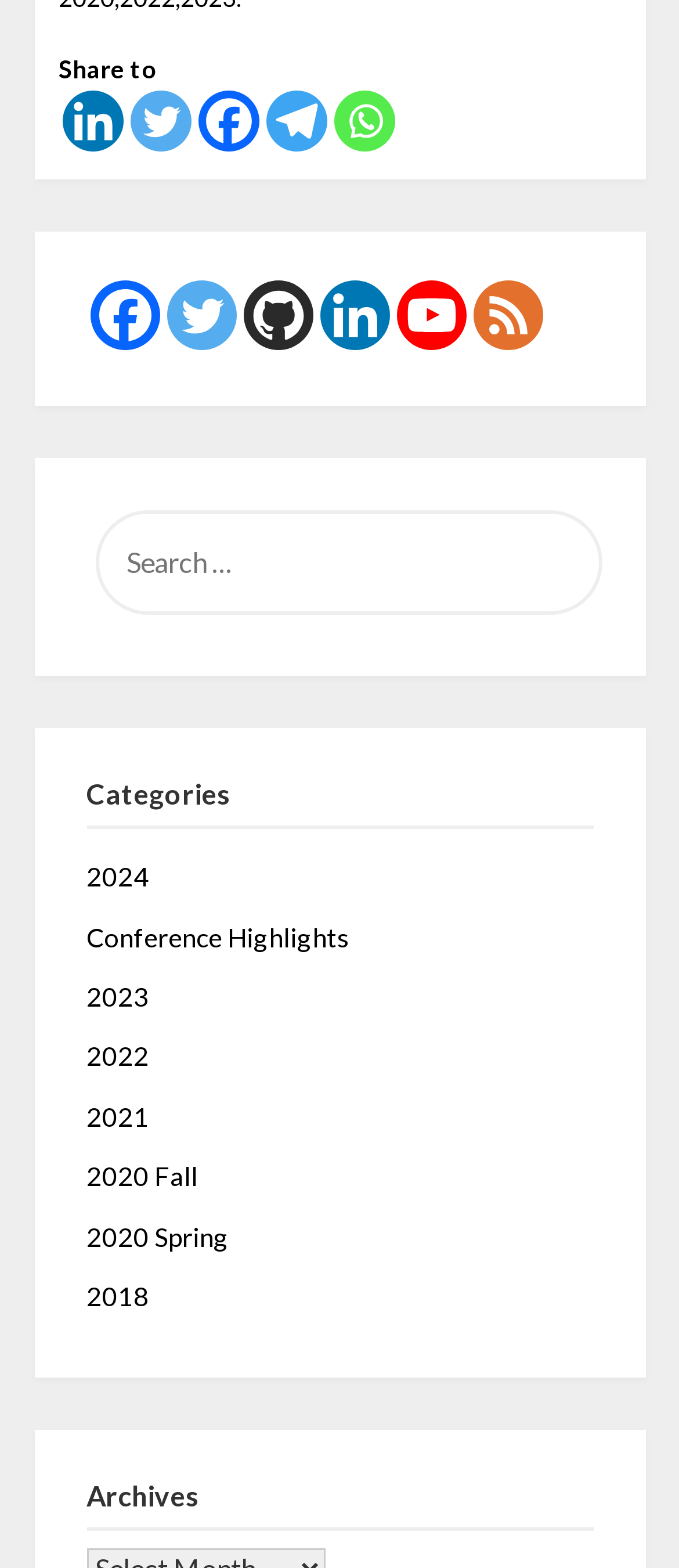Given the element description: "2024", predict the bounding box coordinates of the UI element it refers to, using four float numbers between 0 and 1, i.e., [left, top, right, bottom].

[0.127, 0.549, 0.219, 0.569]